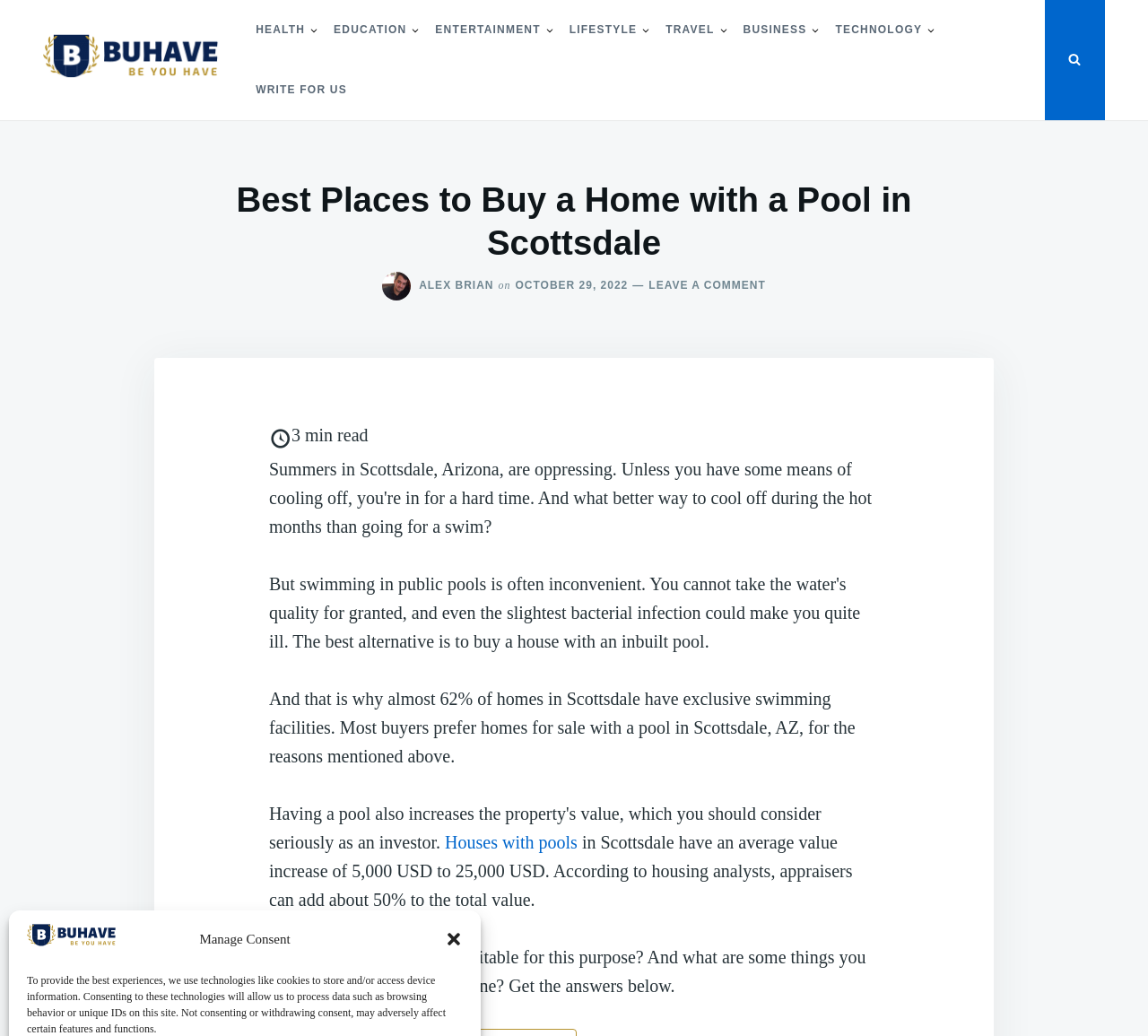Please find and report the primary heading text from the webpage.

Best Places to Buy a Home with a Pool in Scottsdale